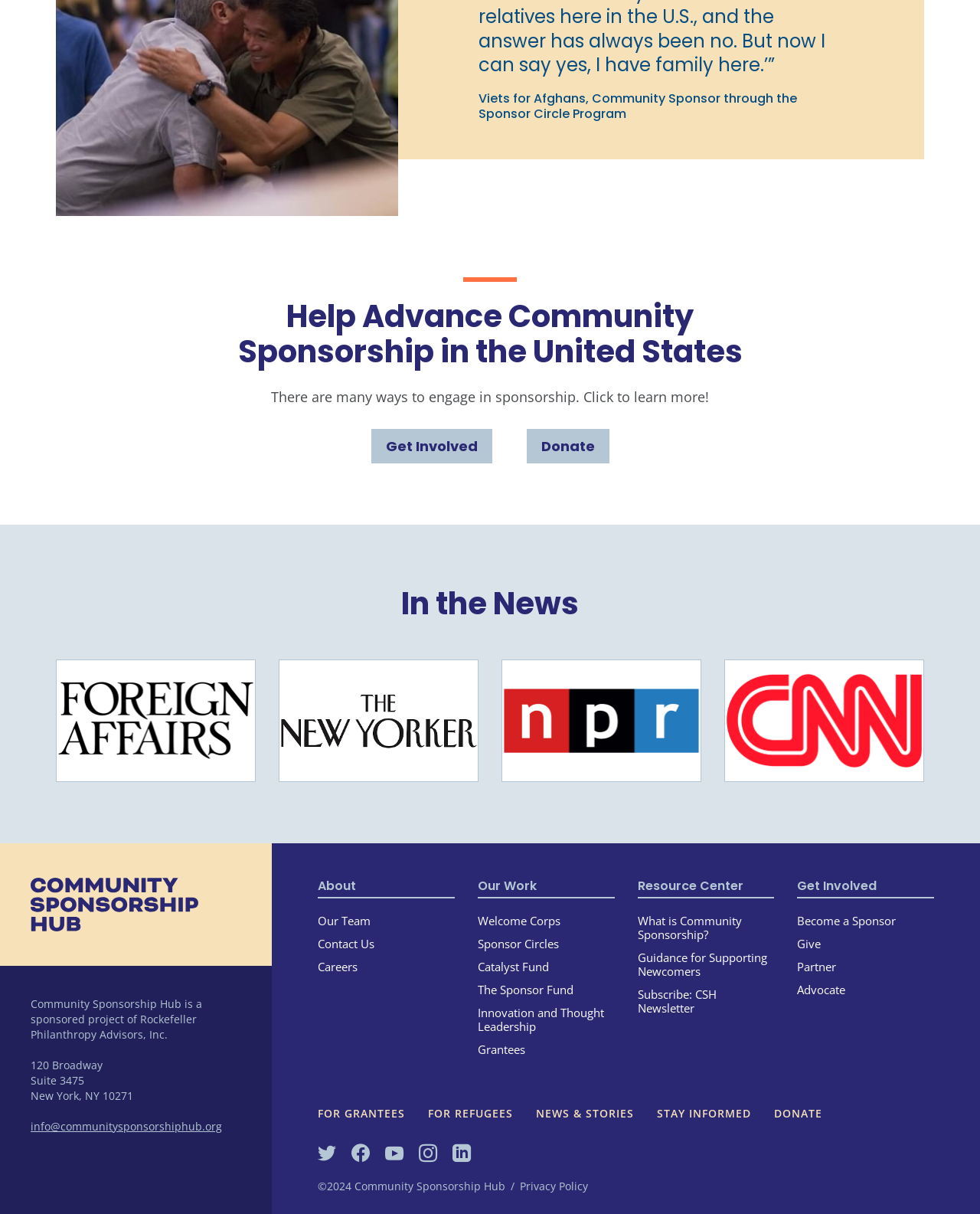Can you look at the image and give a comprehensive answer to the question:
What is the location of the organization?

I found the answer by looking at the bottom of the webpage, where it says '120 Broadway, Suite 3475, New York, NY 10271'. This is the location of the organization.